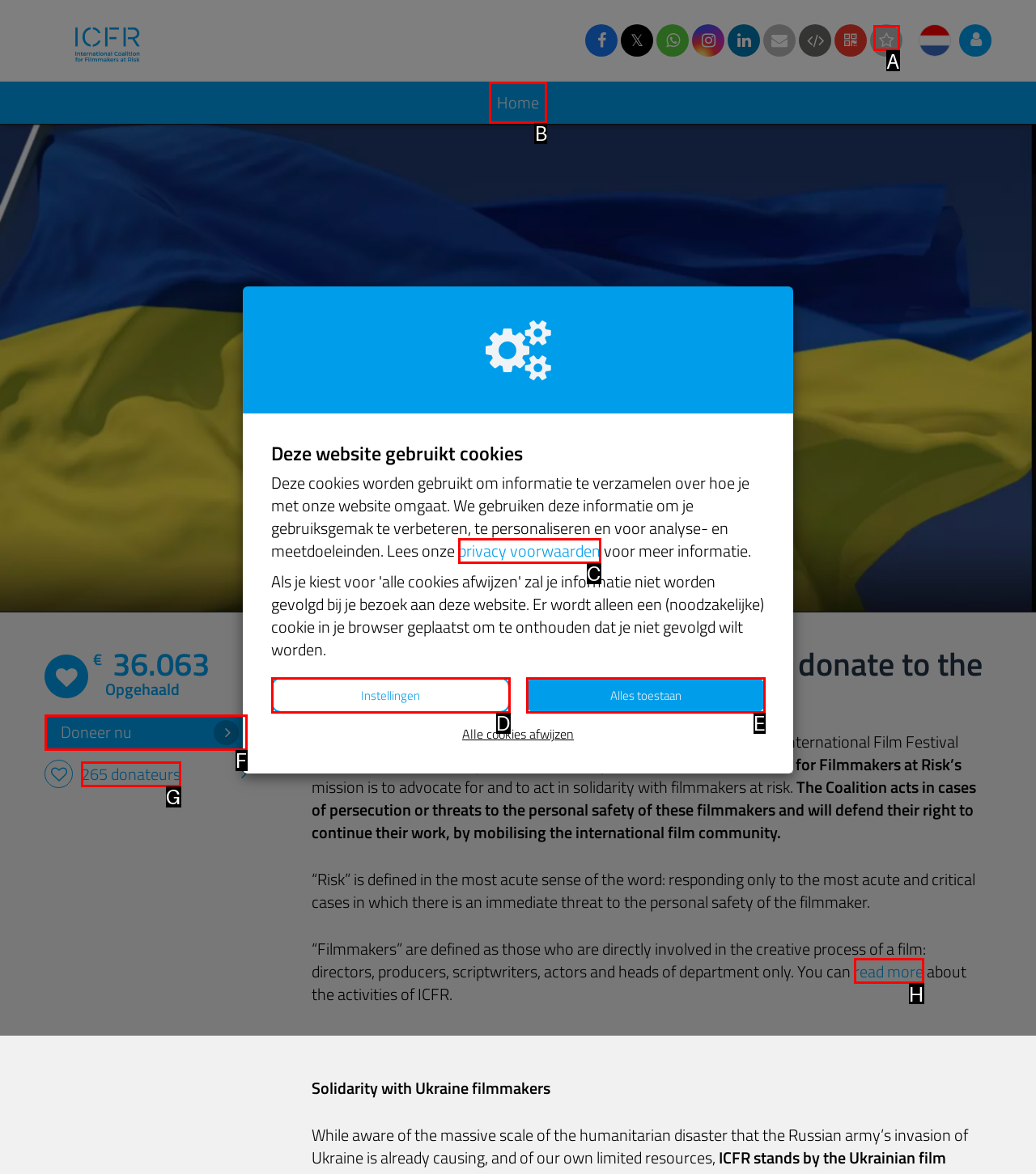Tell me the letter of the UI element to click in order to accomplish the following task: Click the 'Home' link
Answer with the letter of the chosen option from the given choices directly.

B